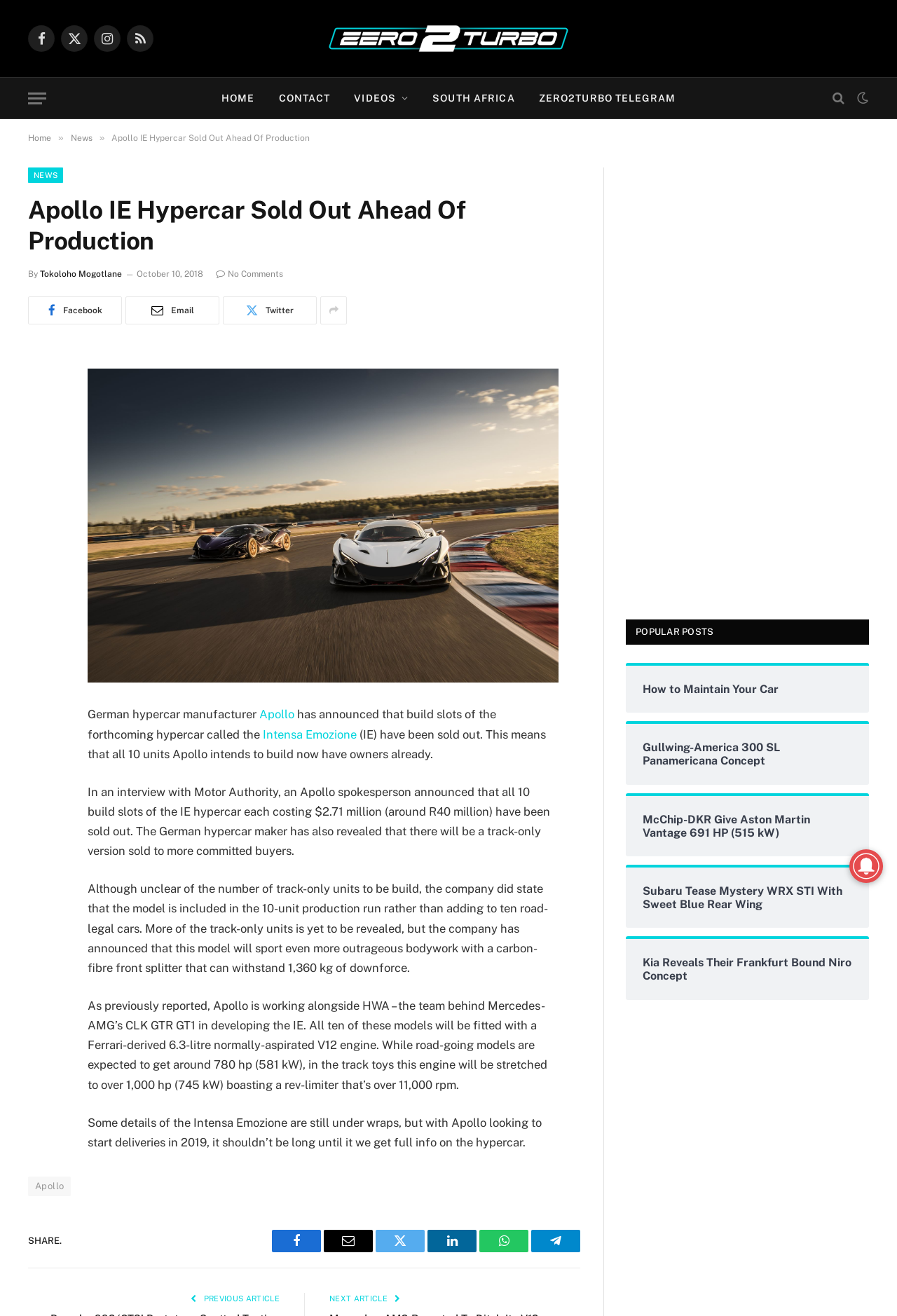How many units of the IE hypercar will be built?
Analyze the screenshot and provide a detailed answer to the question.

According to the article, Apollo intends to build 10 units of the IE hypercar, and all of them have been sold out.